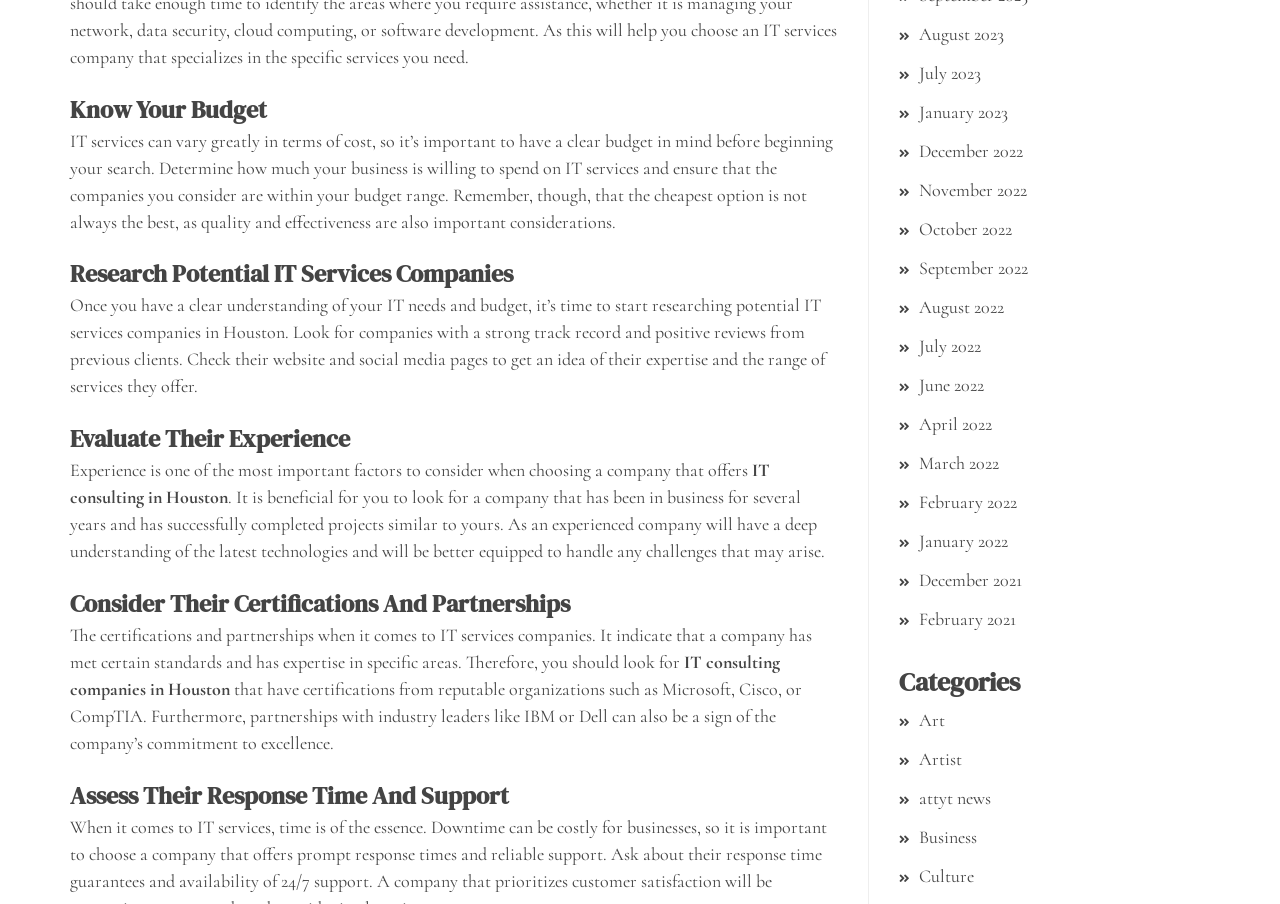Find the bounding box of the UI element described as: "Business". The bounding box coordinates should be given as four float values between 0 and 1, i.e., [left, top, right, bottom].

[0.718, 0.914, 0.763, 0.938]